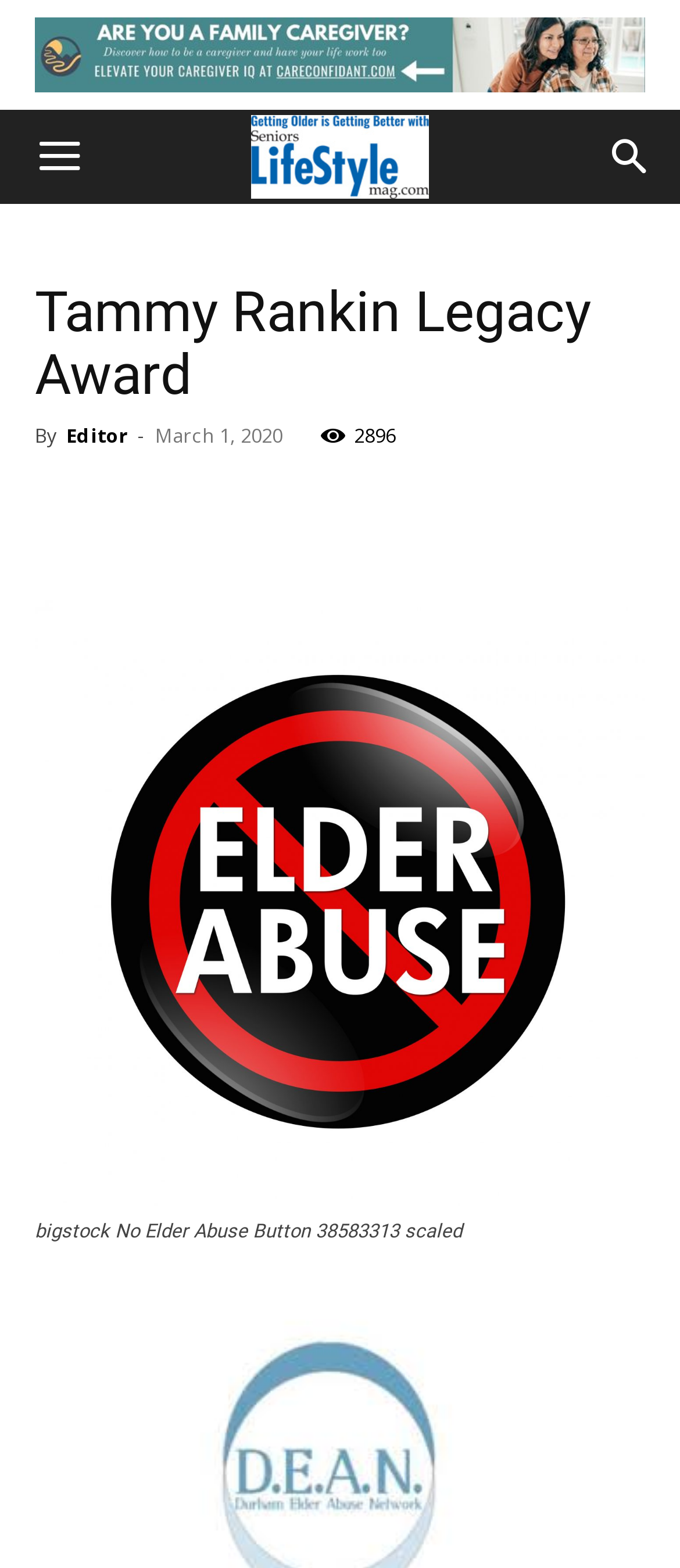Predict the bounding box coordinates for the UI element described as: "Enquire now". The coordinates should be four float numbers between 0 and 1, presented as [left, top, right, bottom].

None